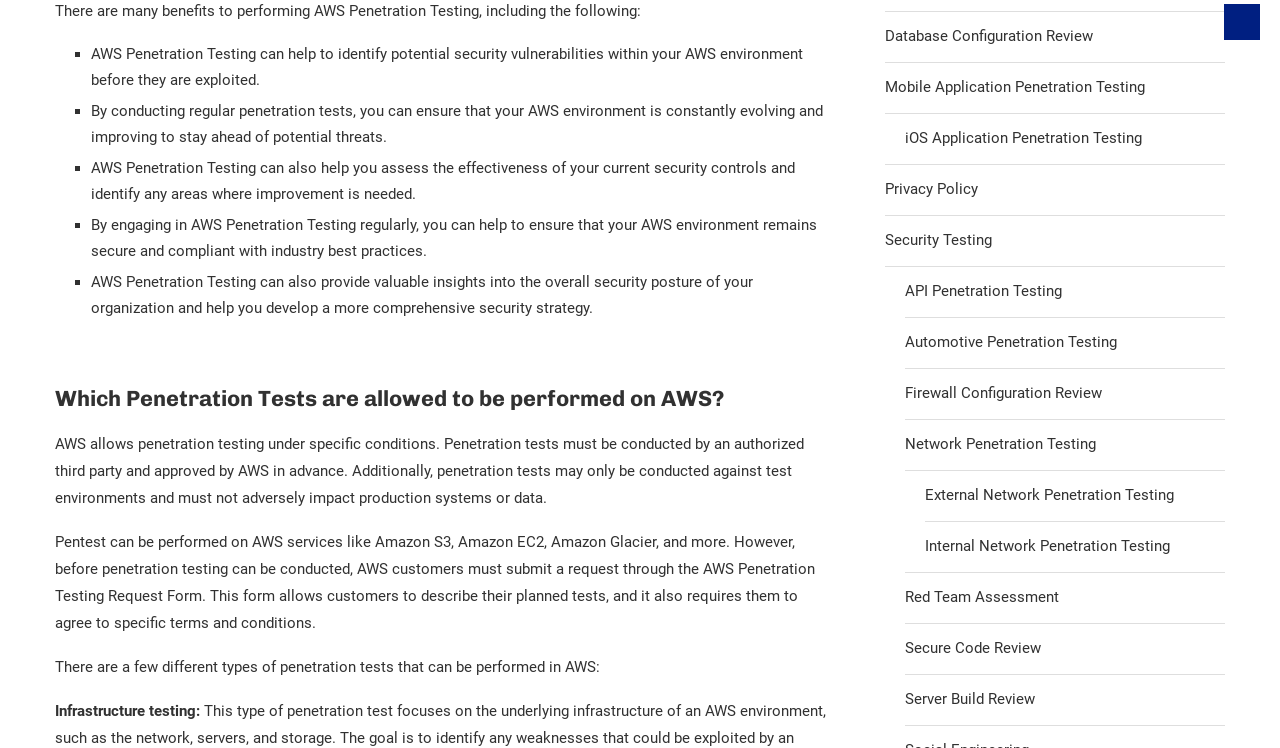Could you specify the bounding box coordinates for the clickable section to complete the following instruction: "Click on Mobile Application Penetration Testing"?

[0.691, 0.104, 0.895, 0.128]